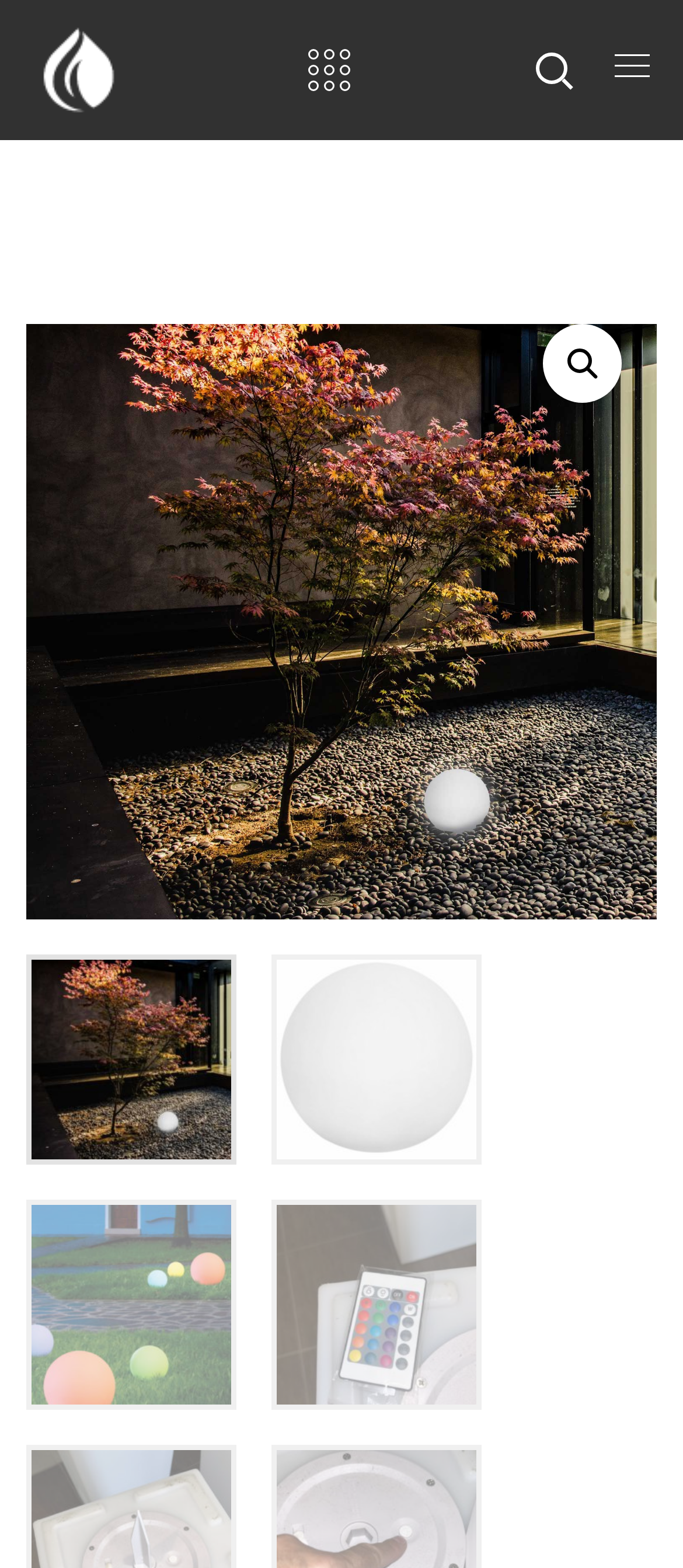What is the shape of the product?
Please respond to the question with a detailed and informative answer.

Based on the image of the product, which is a LED light ball, I can infer that the shape of the product is a sphere.